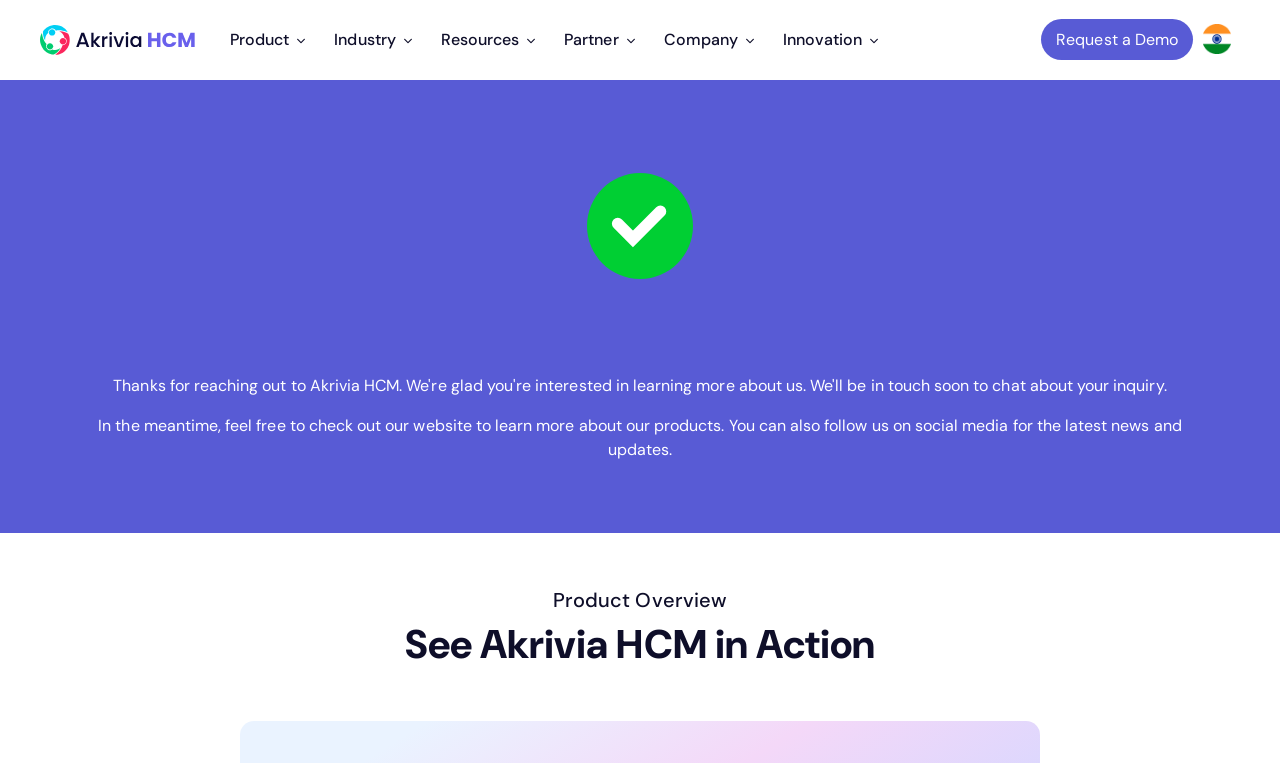Please locate the clickable area by providing the bounding box coordinates to follow this instruction: "Request a Demo".

[0.814, 0.025, 0.932, 0.079]